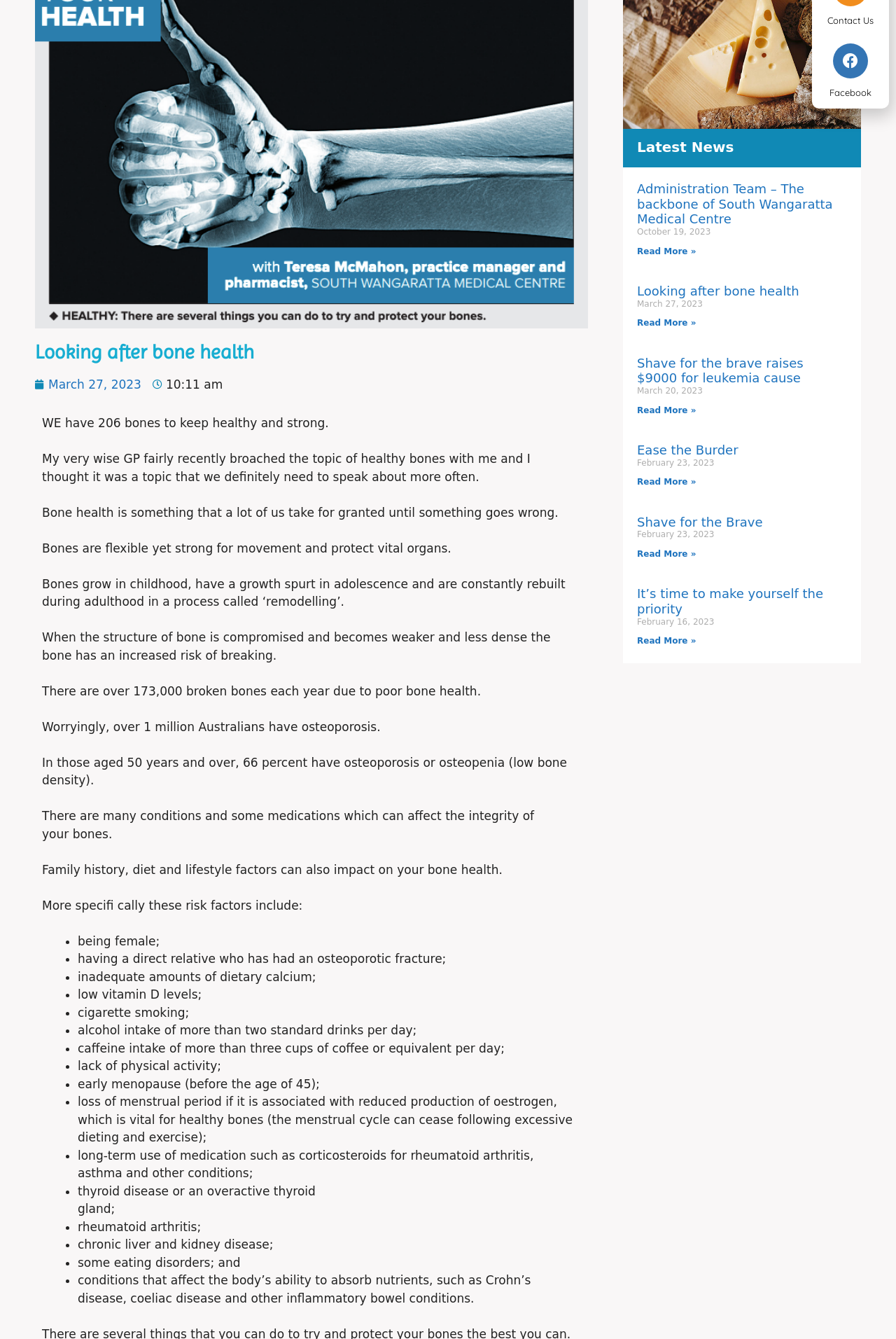Locate and provide the bounding box coordinates for the HTML element that matches this description: "Facebook".

[0.926, 0.065, 0.973, 0.073]